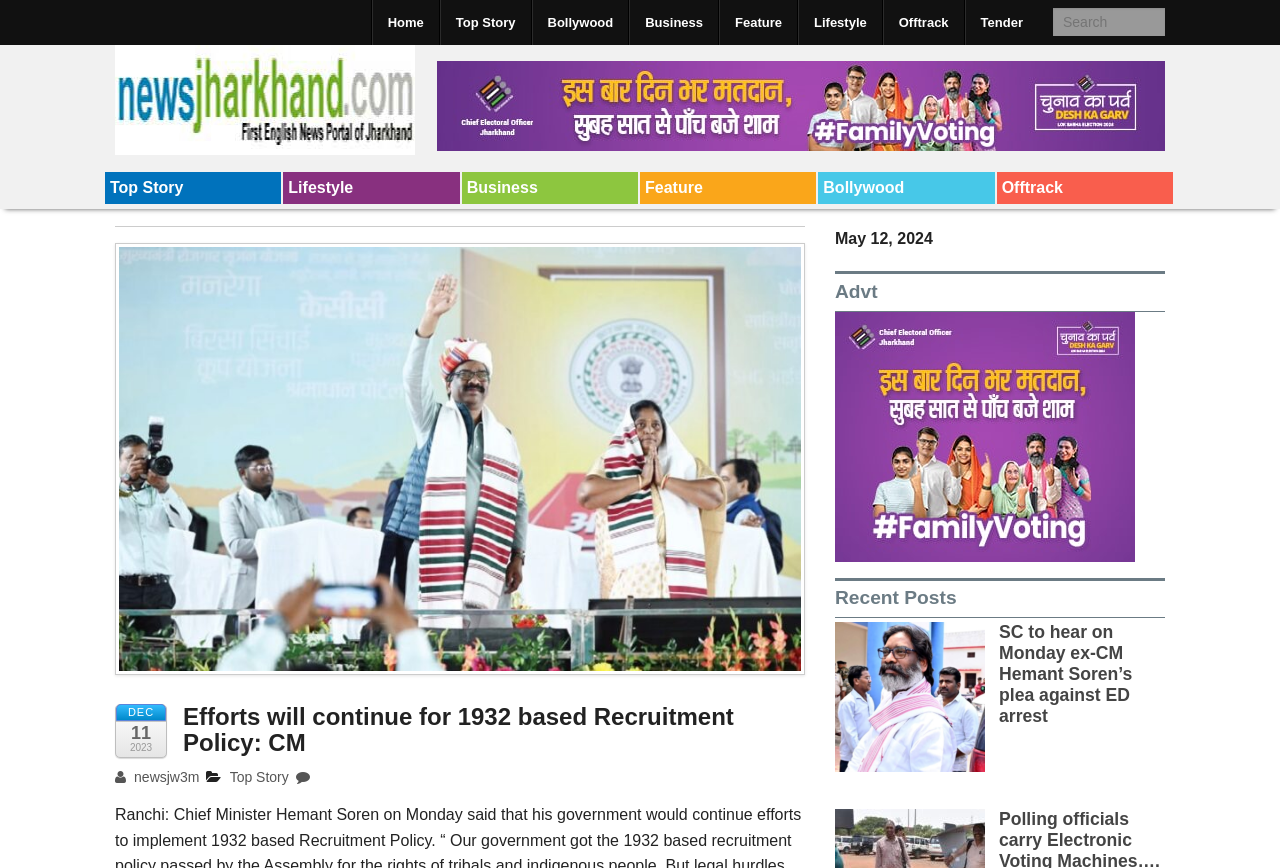Find the bounding box coordinates for the area that must be clicked to perform this action: "View News Jharkhand".

[0.09, 0.104, 0.324, 0.124]